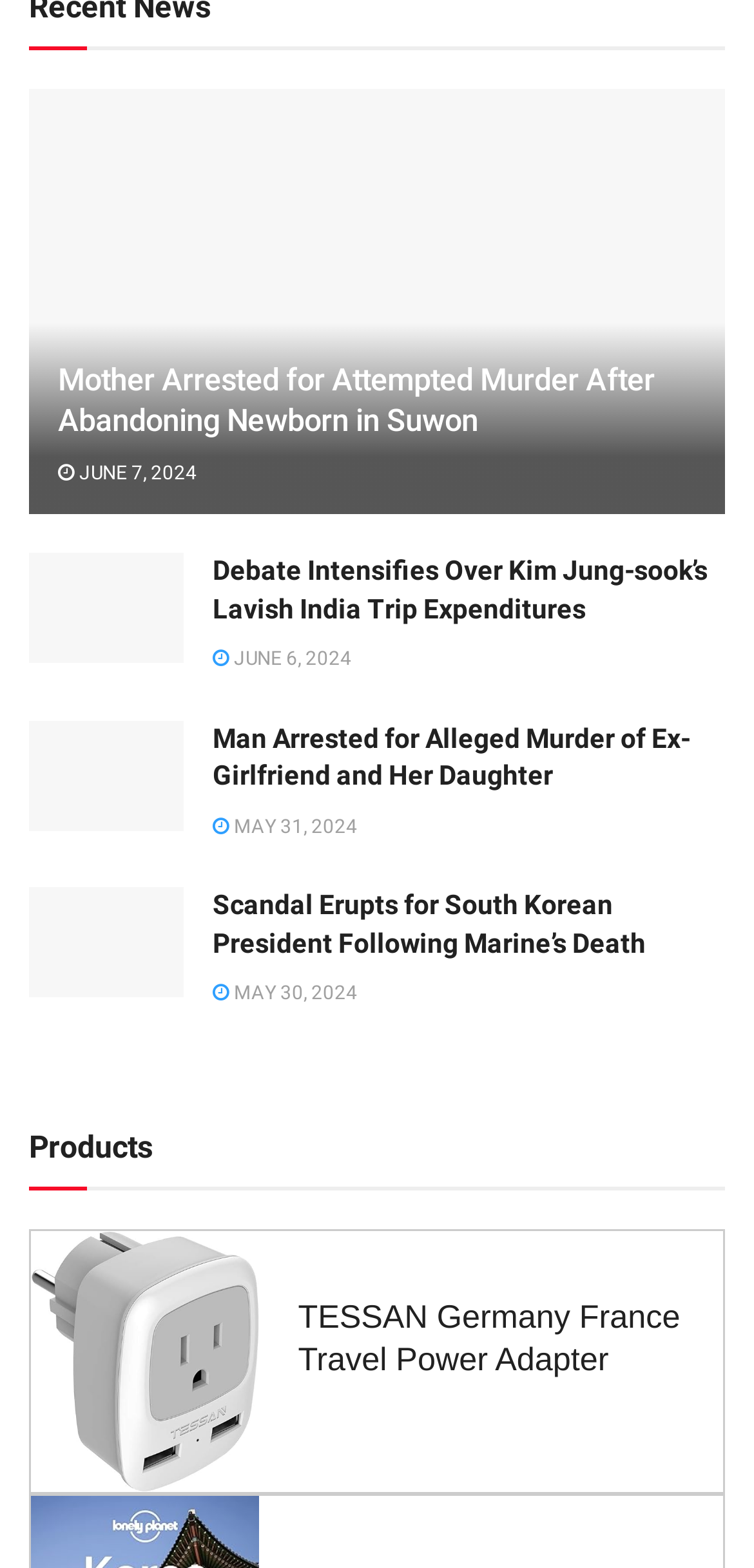Please specify the coordinates of the bounding box for the element that should be clicked to carry out this instruction: "Explore product TESSAN Germany France Travel Power Adapter". The coordinates must be four float numbers between 0 and 1, formatted as [left, top, right, bottom].

[0.038, 0.784, 0.962, 0.952]